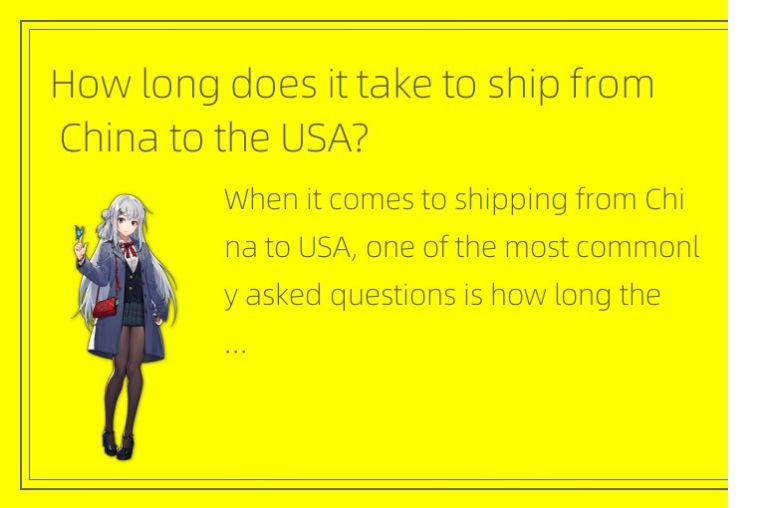Provide a comprehensive description of the image.

The image features a vibrant yellow background with a key question prominently displayed at the top: "How long does it take to ship from China to the USA?" The accompanying text addresses a common inquiry about shipping durations between the two countries, suggesting that this topic is frequently discussed by those considering such logistics. To the left of the text, there is an illustration of a character with silver hair, dressed in a stylish outfit, holding a small item. This visual element enhances the informative nature of the content while adding a touch of personality and engagement to the overall presentation.